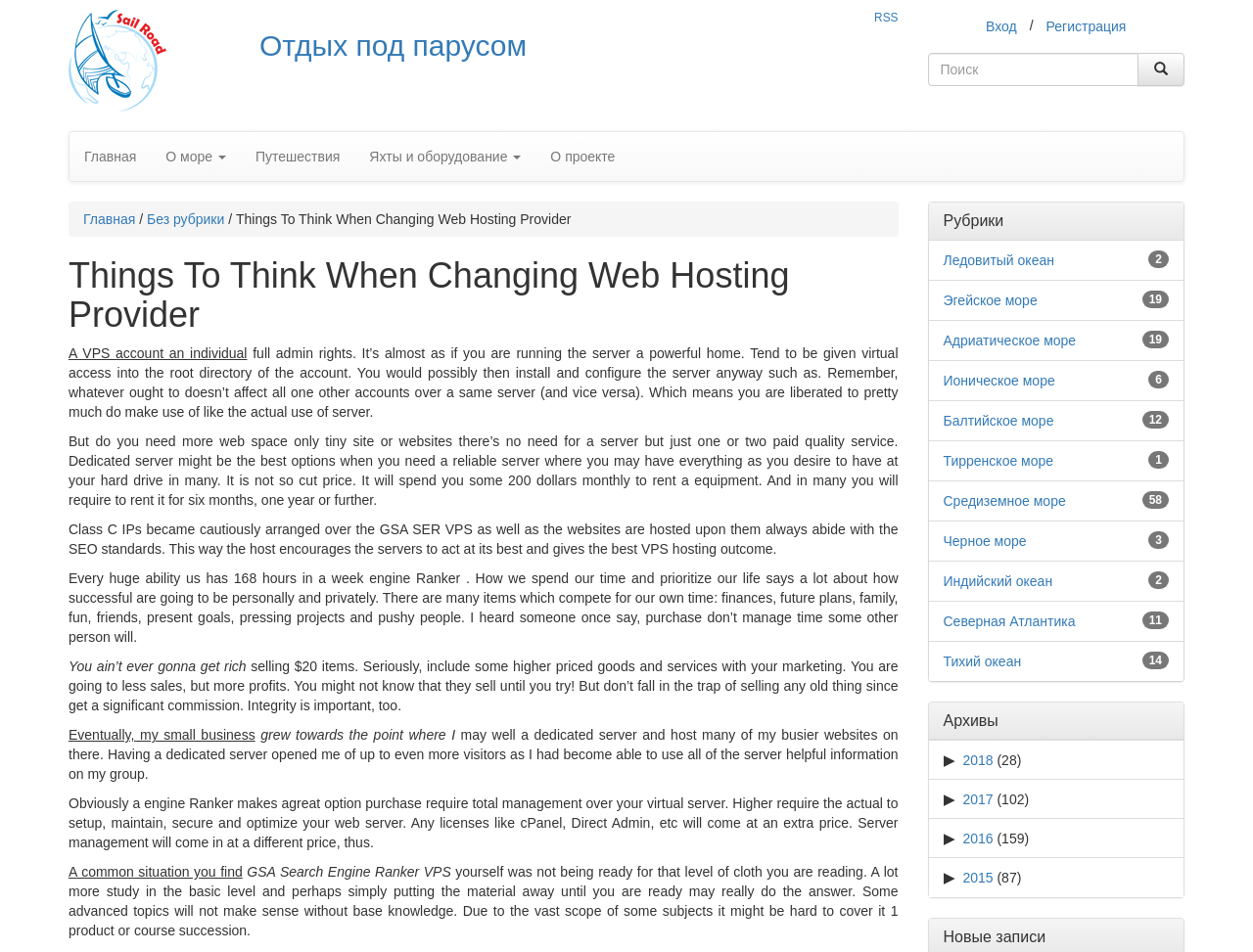Using the description "Главная", locate and provide the bounding box of the UI element.

[0.066, 0.222, 0.108, 0.238]